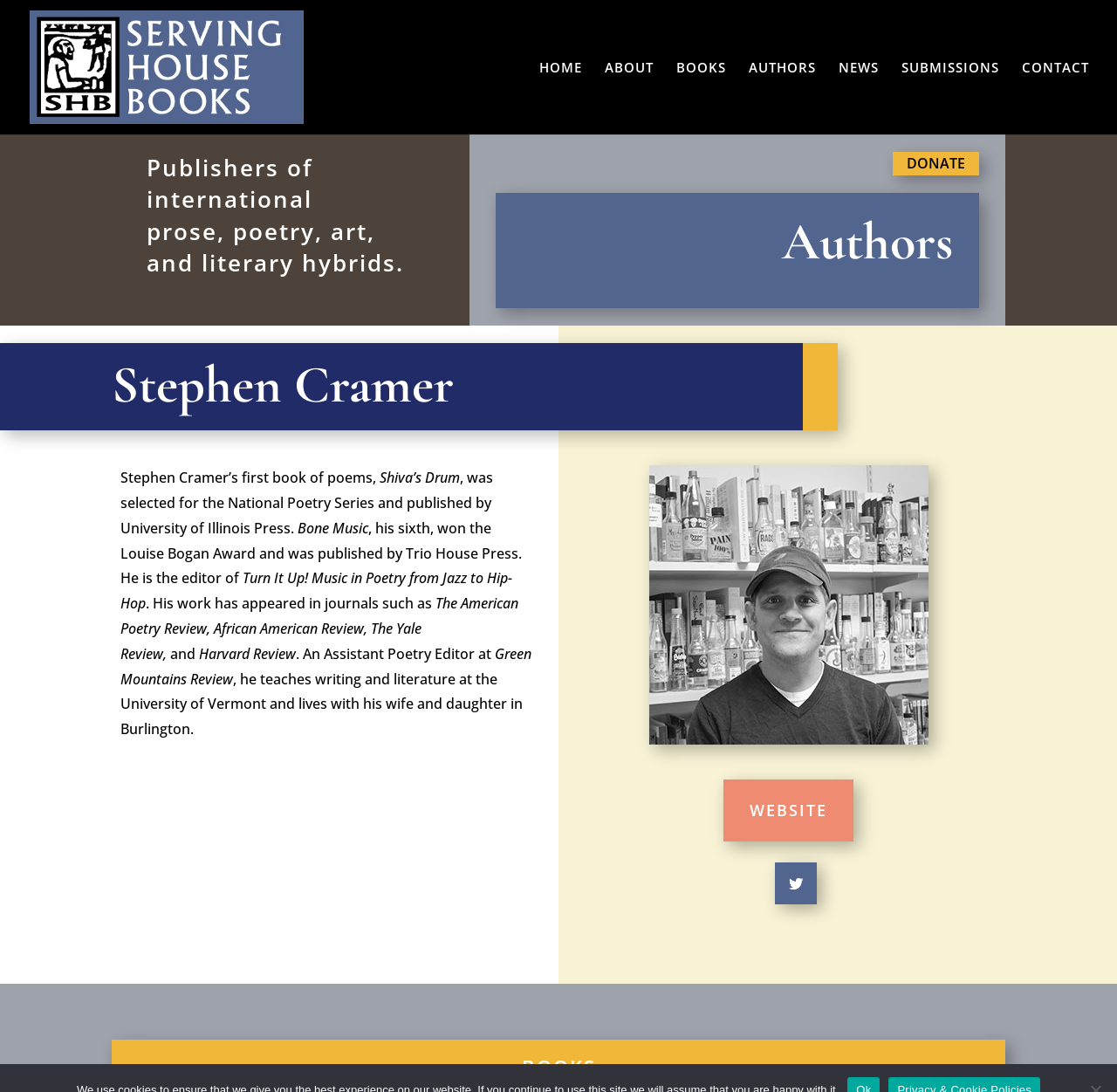Ascertain the bounding box coordinates for the UI element detailed here: "ABOUT". The coordinates should be provided as [left, top, right, bottom] with each value being a float between 0 and 1.

[0.541, 0.056, 0.585, 0.123]